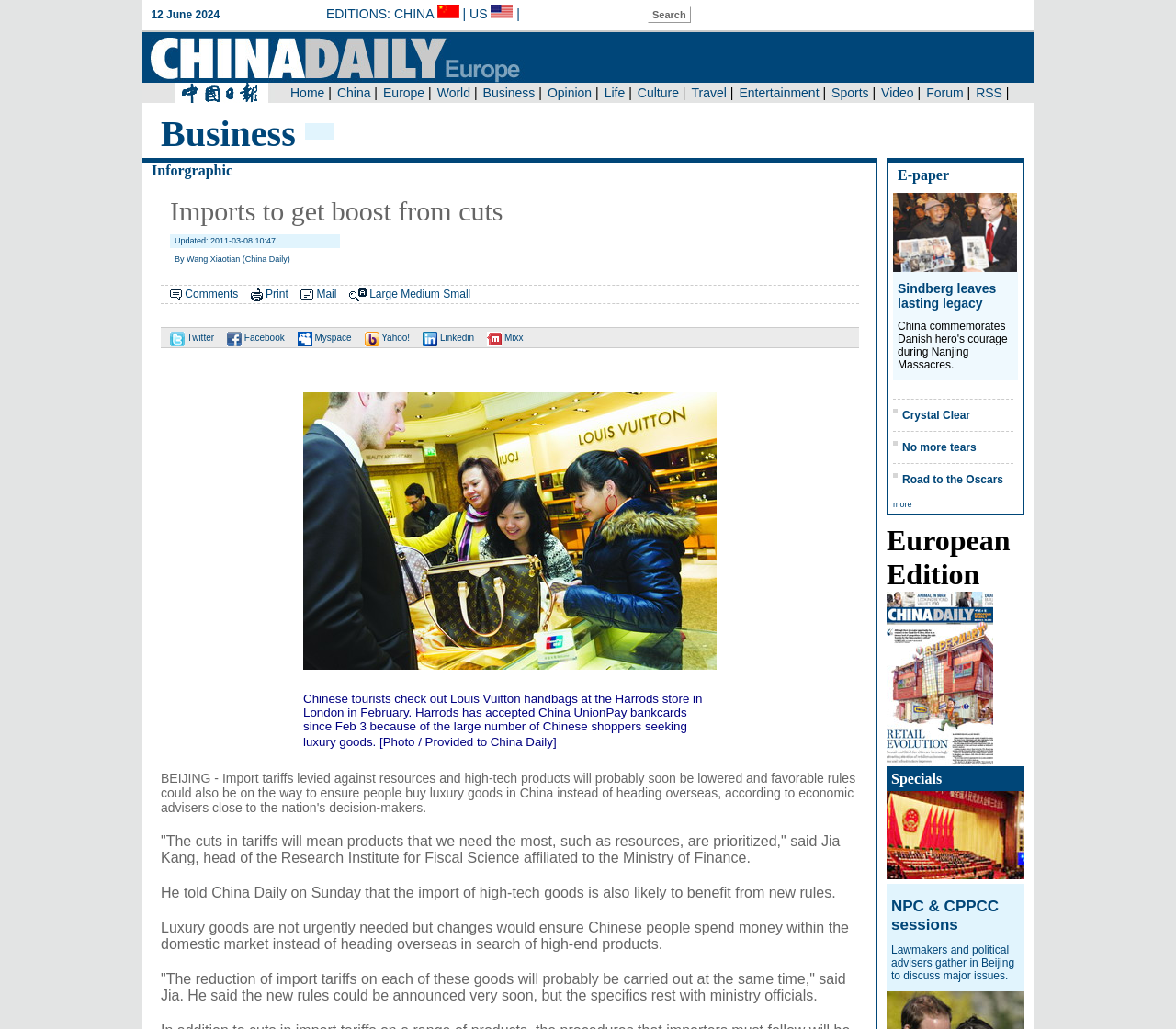Provide a brief response in the form of a single word or phrase:
What is the purpose of reducing import tariffs on luxury goods?

To encourage domestic spending